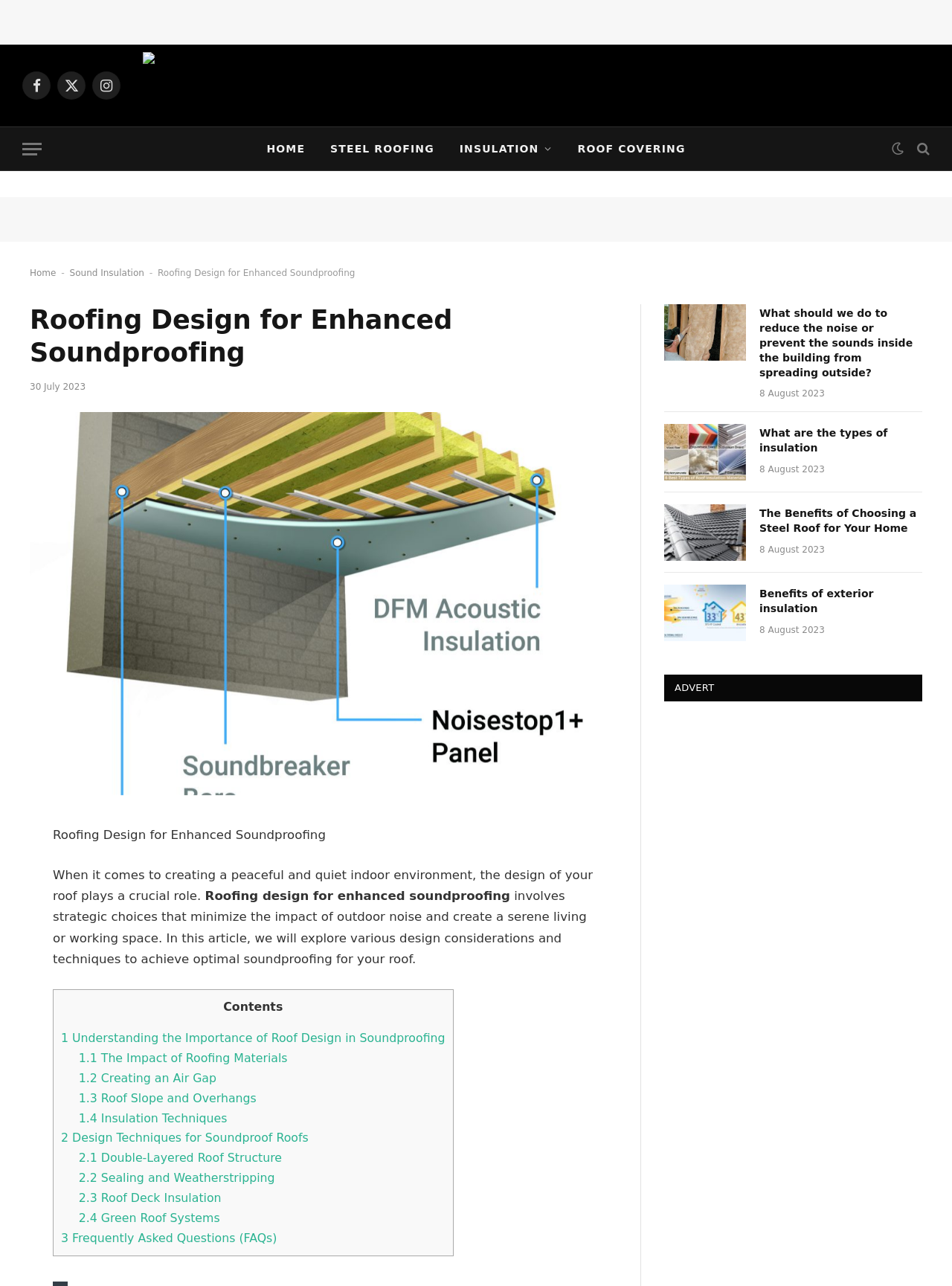Describe every aspect of the webpage in a detailed manner.

This webpage is about "Roofing Design for Enhanced Soundproofing". At the top left corner, there are three social media links: Facebook, Twitter, and Instagram. Next to them is a "Menu" button. On the top right corner, there are several navigation links: "HOME", "STEEL ROOFING", "INSULATION", and "ROOF COVERING". 

Below the navigation links, there is a heading that reads "Roofing Design for Enhanced Soundproofing". Underneath the heading, there is a date "30 July 2023" and a share button with social media links. 

The main content of the webpage is divided into several sections. The first section has a heading "Roofing Design for Enhanced Soundproofing" and a brief introduction to the importance of roofing design in soundproofing. 

Below the introduction, there is a table of contents with a link to "1 Understanding the Importance of Roof Design in Soundproofing". 

The rest of the webpage is composed of four articles, each with a title, a brief description, and an image. The articles are about reducing noise, types of insulation, benefits of choosing a steel roof, and benefits of exterior insulation. Each article has a date "8 August 2023" below it. 

At the bottom of the webpage, there is an "ADVERT" section with an insertion.